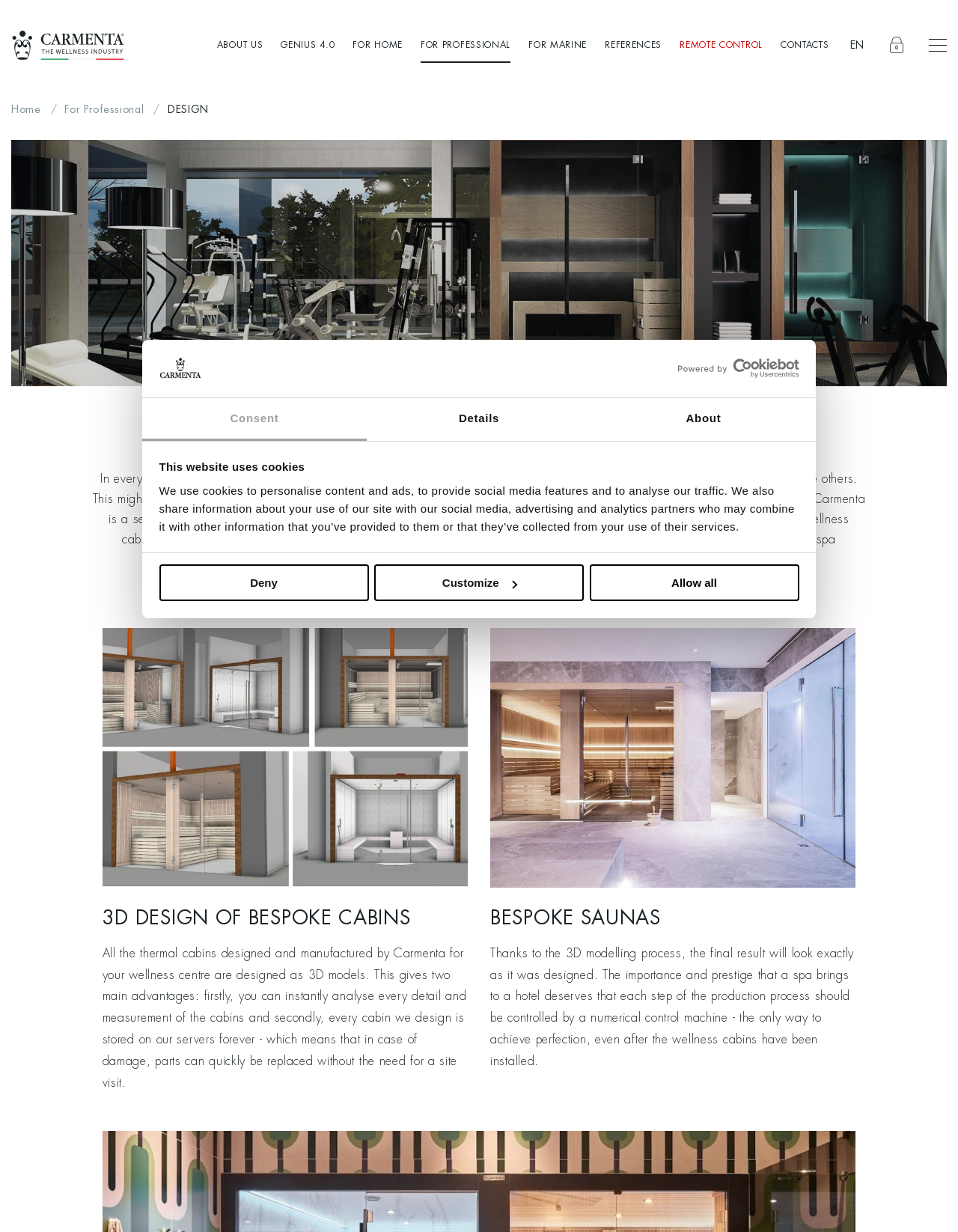Look at the image and write a detailed answer to the question: 
What is the benefit of using 3D models in spa design?

I read the text on the webpage that explains the benefits of using 3D models in spa design. According to the text, one of the main advantages is that it allows for instant analysis and measurement of every detail of the cabins.